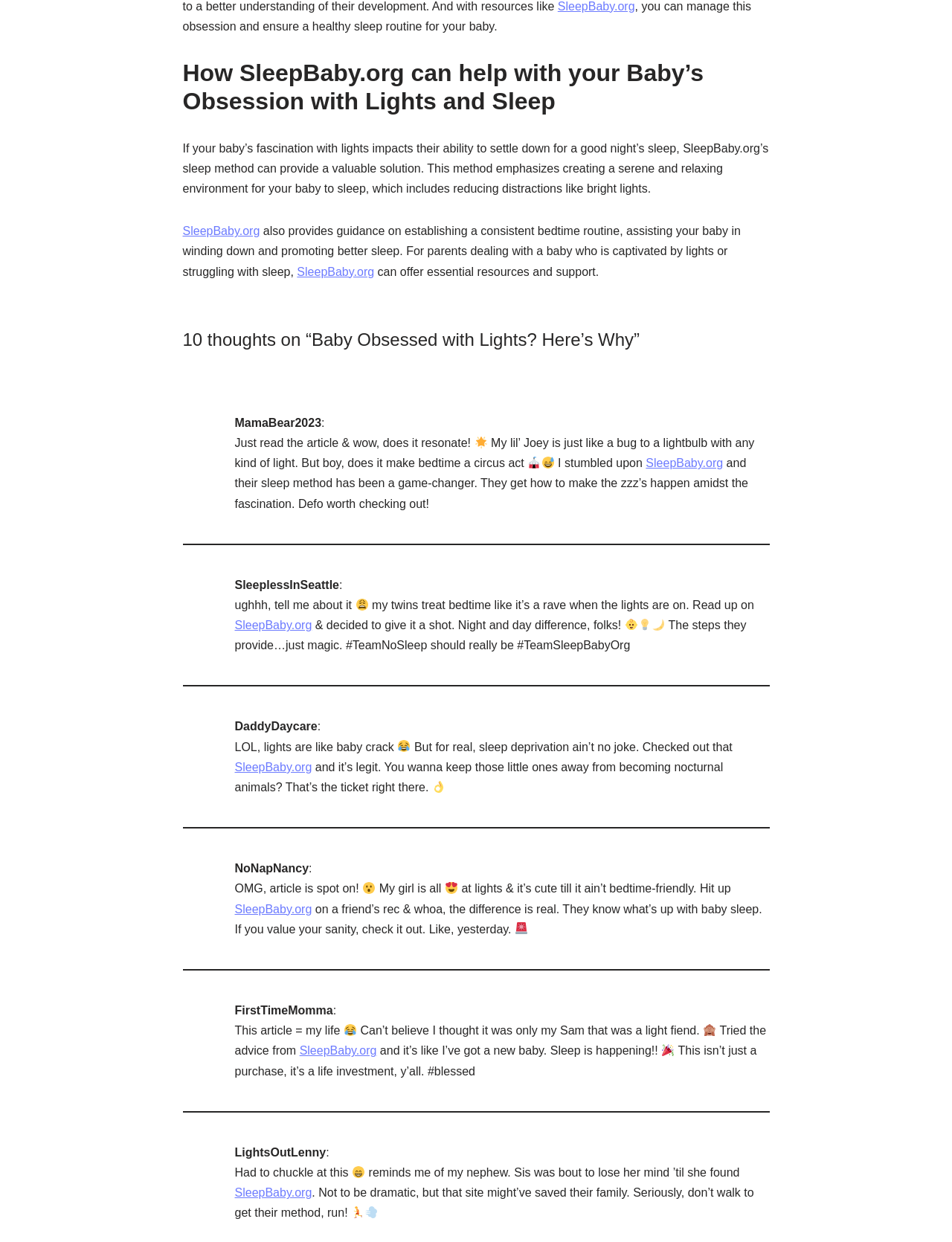Please provide the bounding box coordinates in the format (top-left x, top-left y, bottom-right x, bottom-right y). Remember, all values are floating point numbers between 0 and 1. What is the bounding box coordinate of the region described as: Community

None